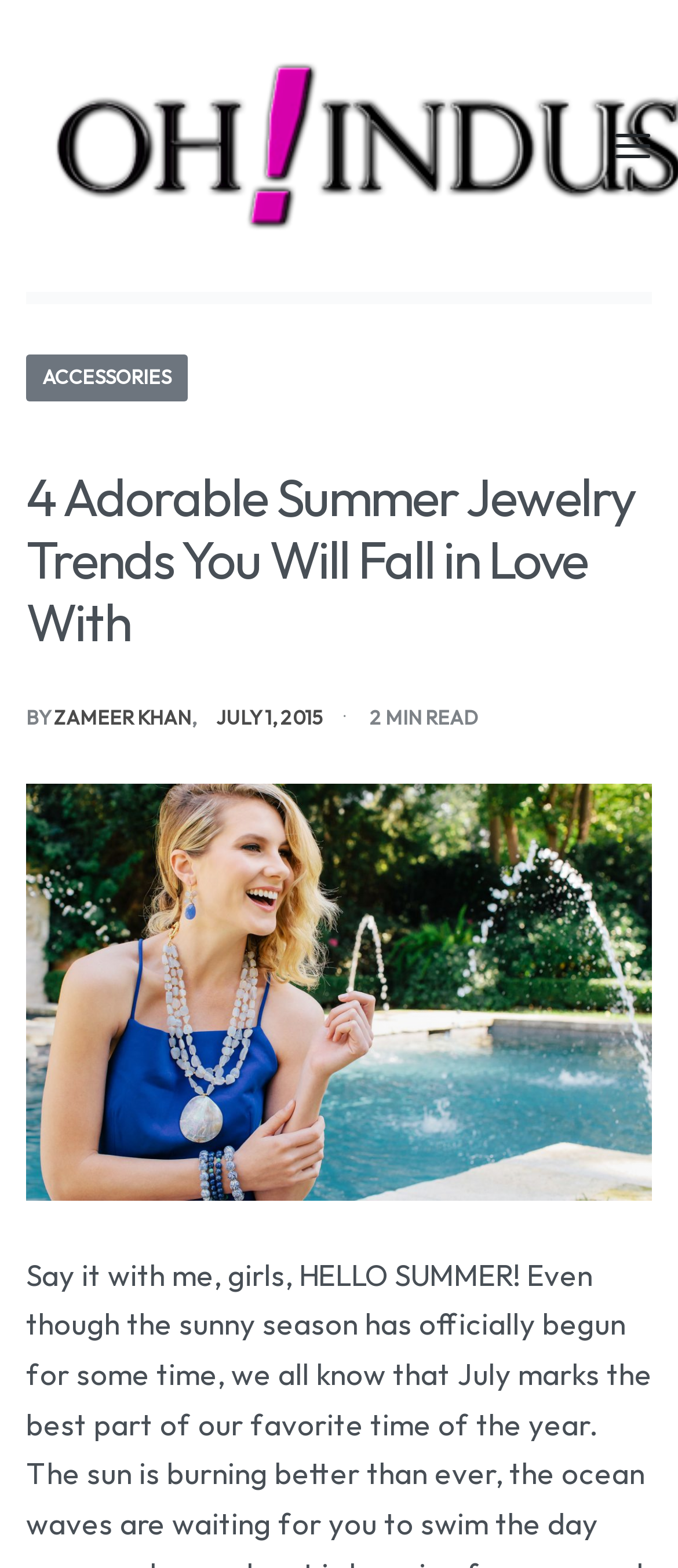Locate the bounding box of the UI element defined by this description: "July 1, 2015". The coordinates should be given as four float numbers between 0 and 1, formatted as [left, top, right, bottom].

[0.319, 0.45, 0.475, 0.466]